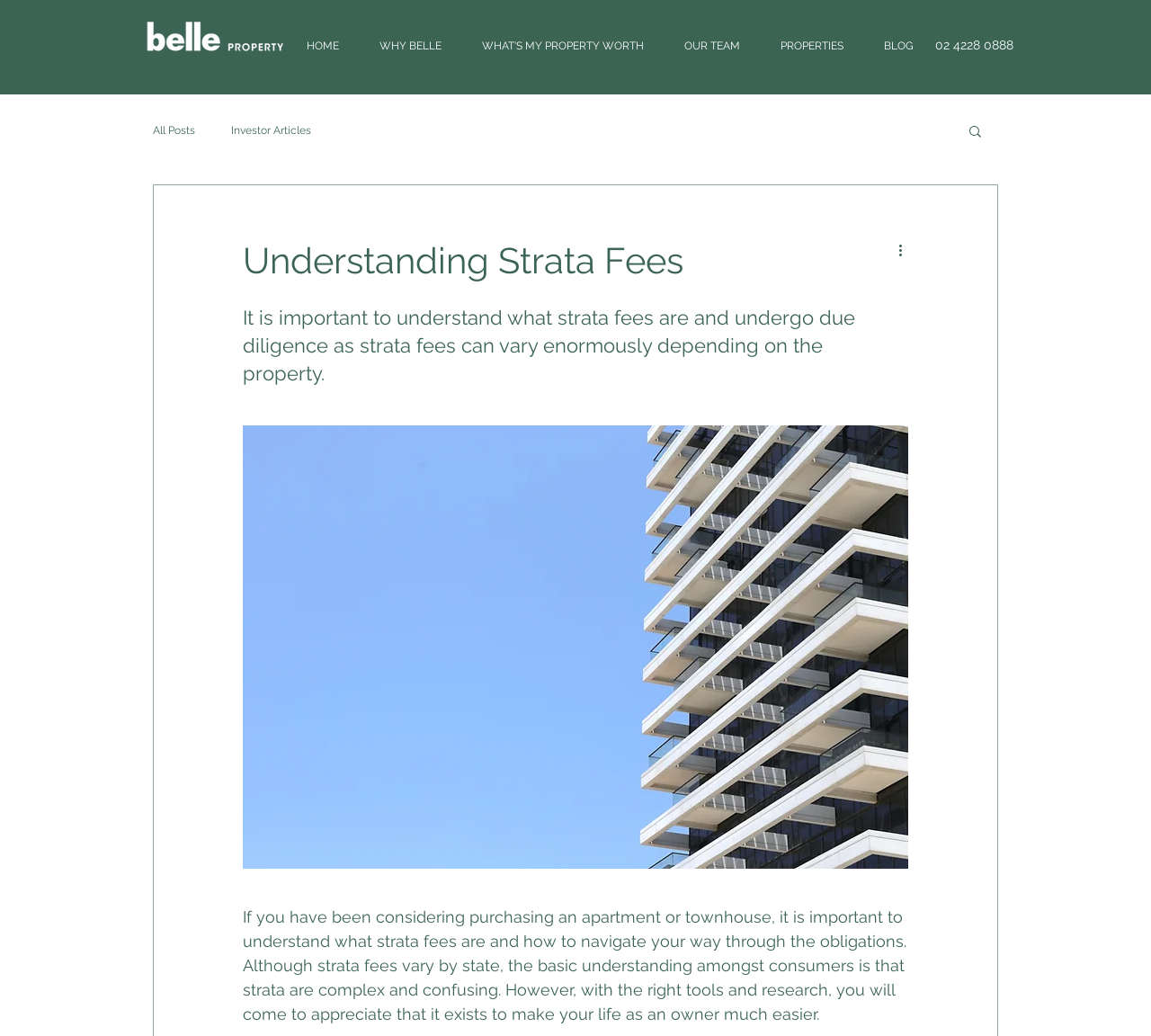Identify the bounding box coordinates of the element to click to follow this instruction: 'View All Posts'. Ensure the coordinates are four float values between 0 and 1, provided as [left, top, right, bottom].

[0.133, 0.12, 0.17, 0.132]